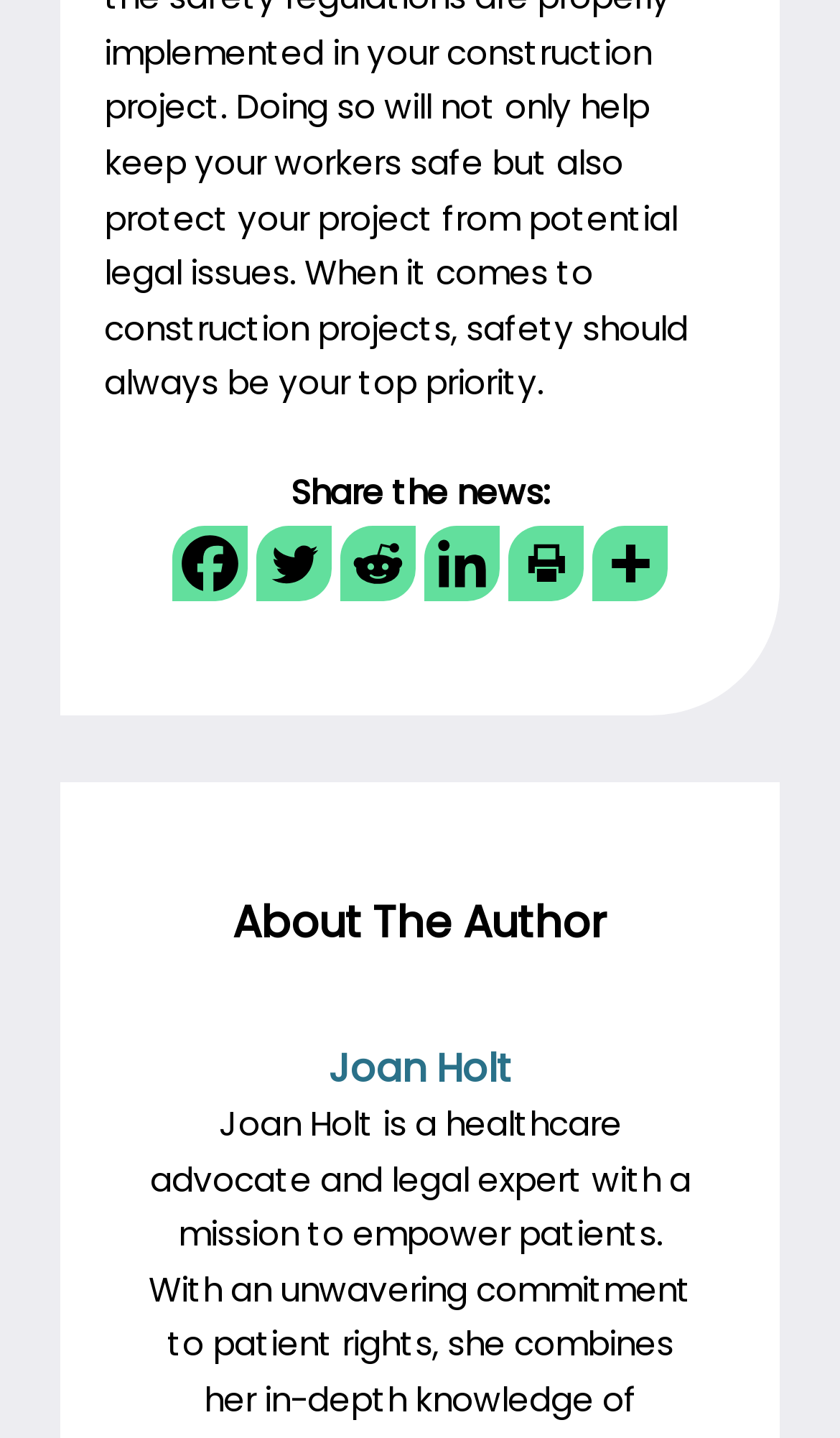Respond to the question with just a single word or phrase: 
How many social media platforms are available to share the news?

5